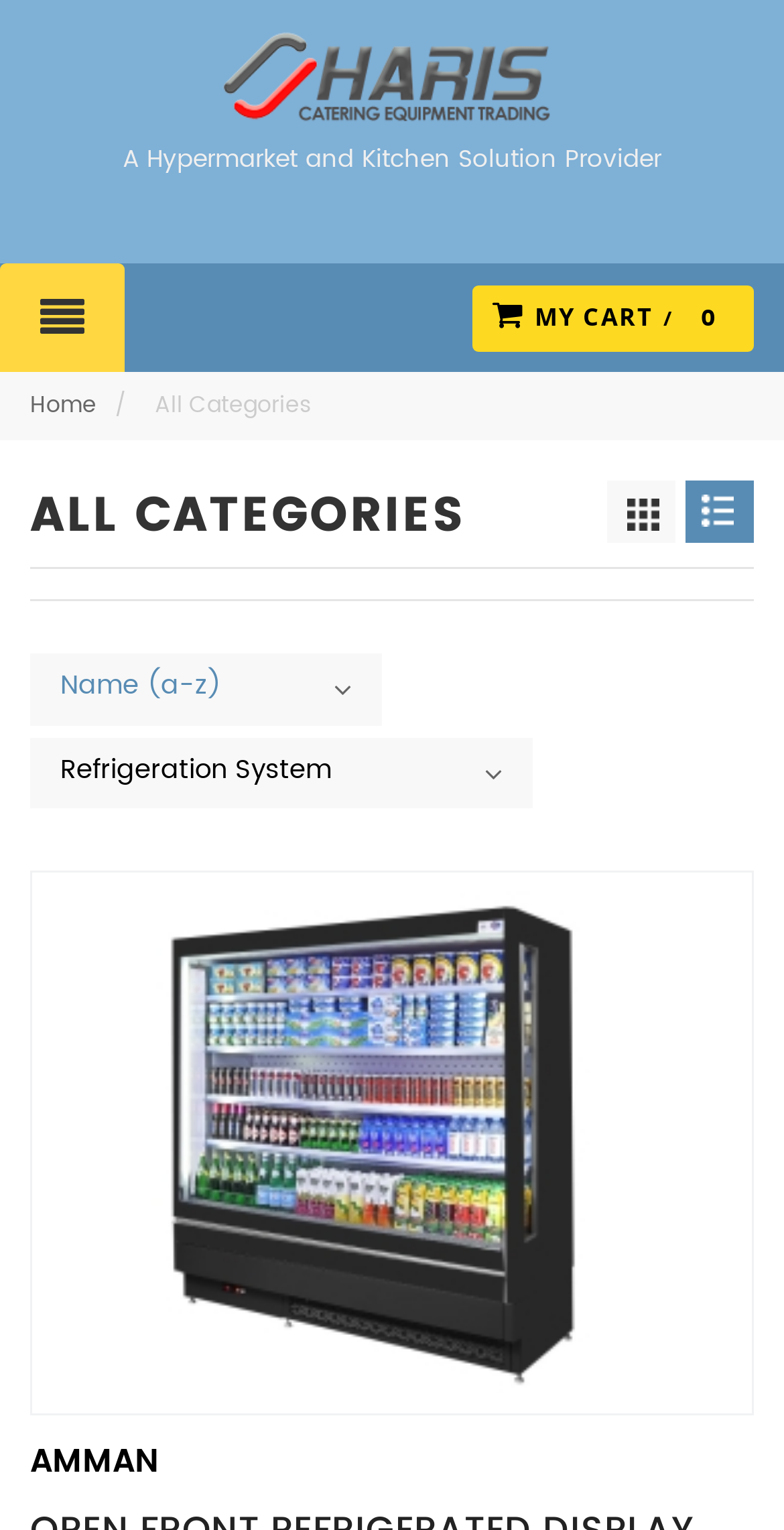Using the webpage screenshot, locate the HTML element that fits the following description and provide its bounding box: "Blog".

[0.912, 0.141, 0.937, 0.149]